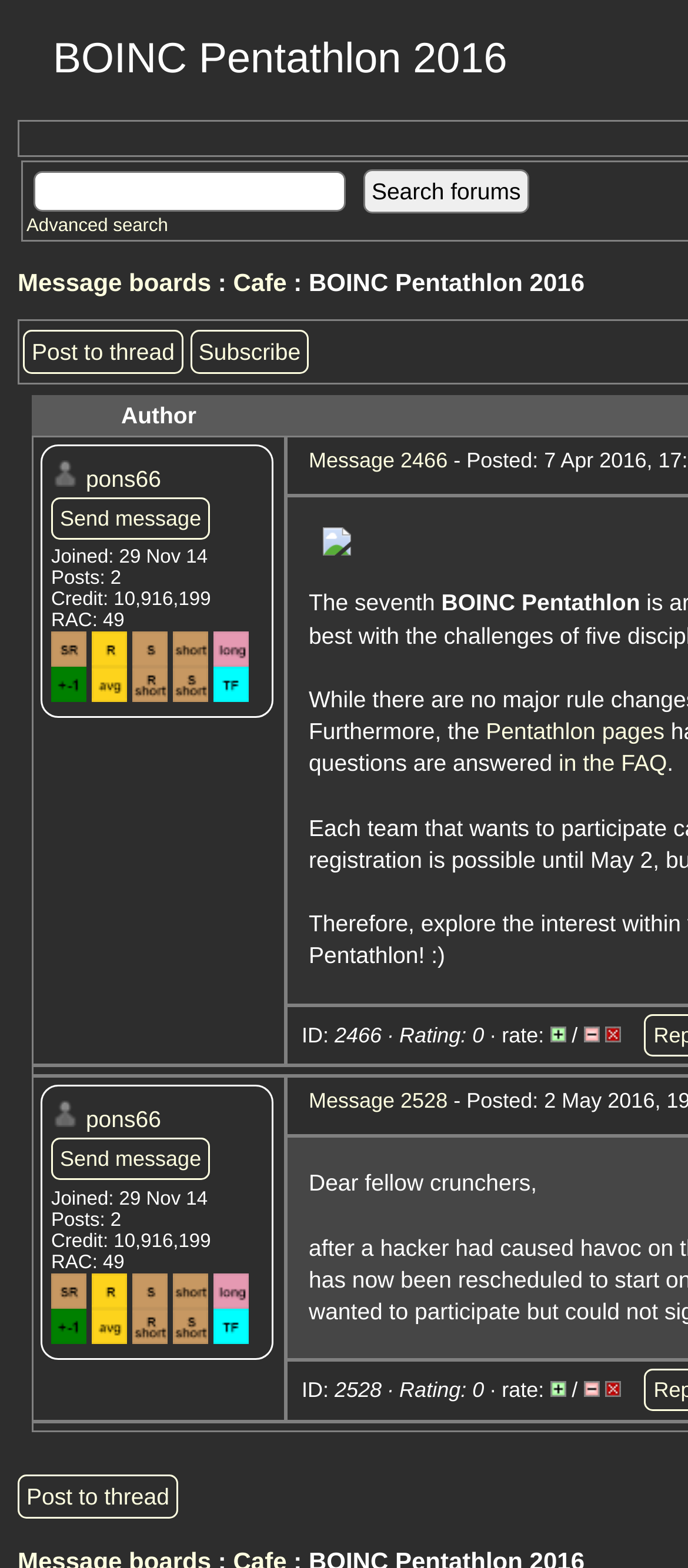Construct a thorough caption encompassing all aspects of the webpage.

The webpage is about the BOINC Pentathlon 2016, a competition related to distributed computing. At the top, there is a search bar with a "Search forums" button and an "Advanced search" link. Below this, there are links to "Message boards" and "Cafe".

The main content of the page is a table with multiple rows, each representing a user's profile. Each row contains a profile picture, the user's name, and their statistics, including the number of posts, credit, and RAC (Recent Average Credit). The statistics are accompanied by various icons and images representing different achievements, such as credits in specific projects.

There are multiple columns in the table, with the first column containing the user's profile picture and name, and the second column containing their statistics. The table rows are densely packed, with little space between them.

At the bottom of the page, there are links to "Post to thread" and "Subscribe". There are also rating buttons, including "Rate +" and "Rate -", and a "Report as offensive" link.

Throughout the page, there are multiple links to user profiles, messages, and other related pages. The overall layout is dense, with a focus on presenting a large amount of information about the users and their achievements in the competition.